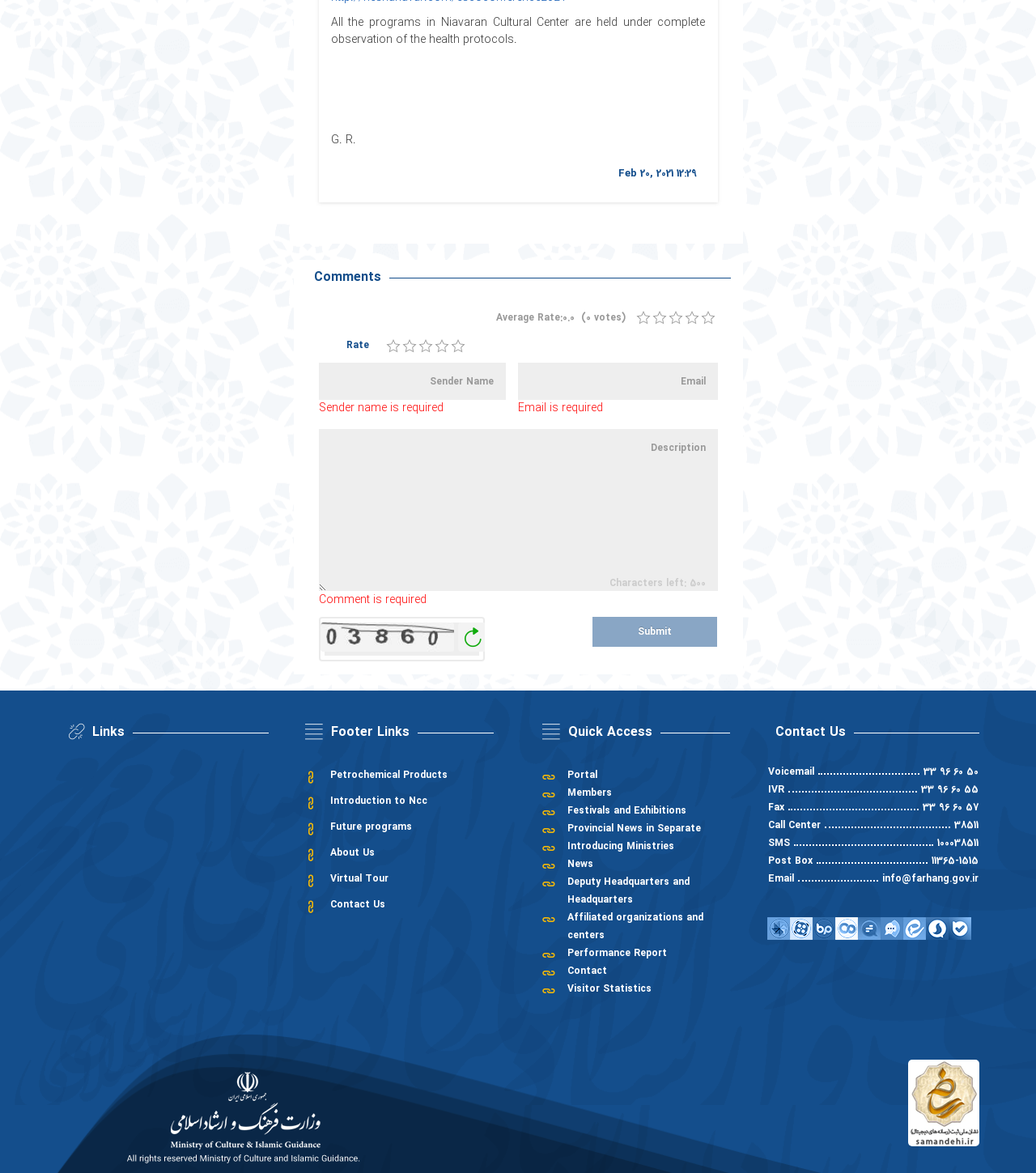Identify the bounding box coordinates of the HTML element based on this description: "alt="cloob"".

[0.85, 0.782, 0.871, 0.801]